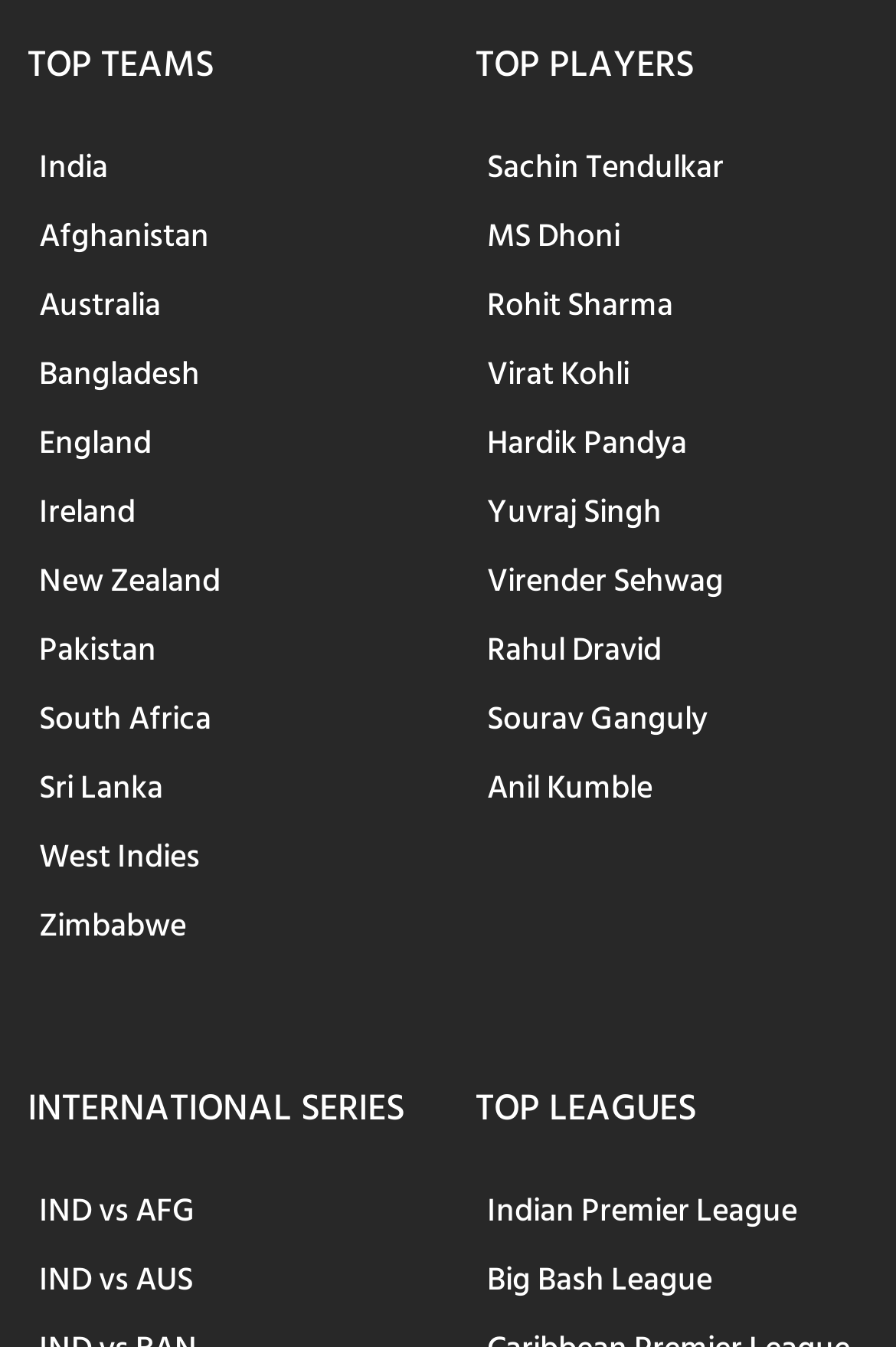Observe the image and answer the following question in detail: What is the first international series listed?

The first international series listed is IND vs AFG, which is indicated by the link 'IND vs AFG' with bounding box coordinates [0.031, 0.87, 0.231, 0.926] and OCR text 'IND vs AFG'.